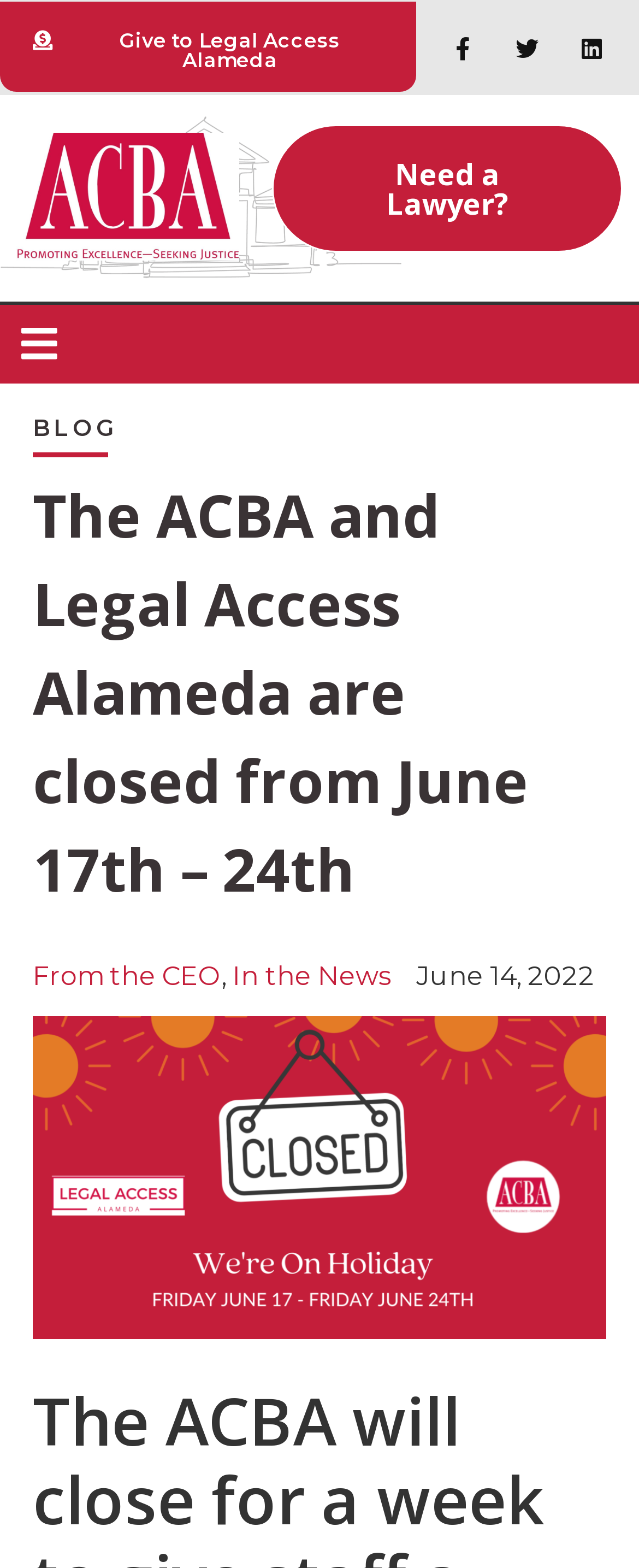Using the information in the image, could you please answer the following question in detail:
What is the date of the latest news article?

I found the answer by looking at the time element that says 'June 14, 2022'. This text indicates the date of the latest news article.